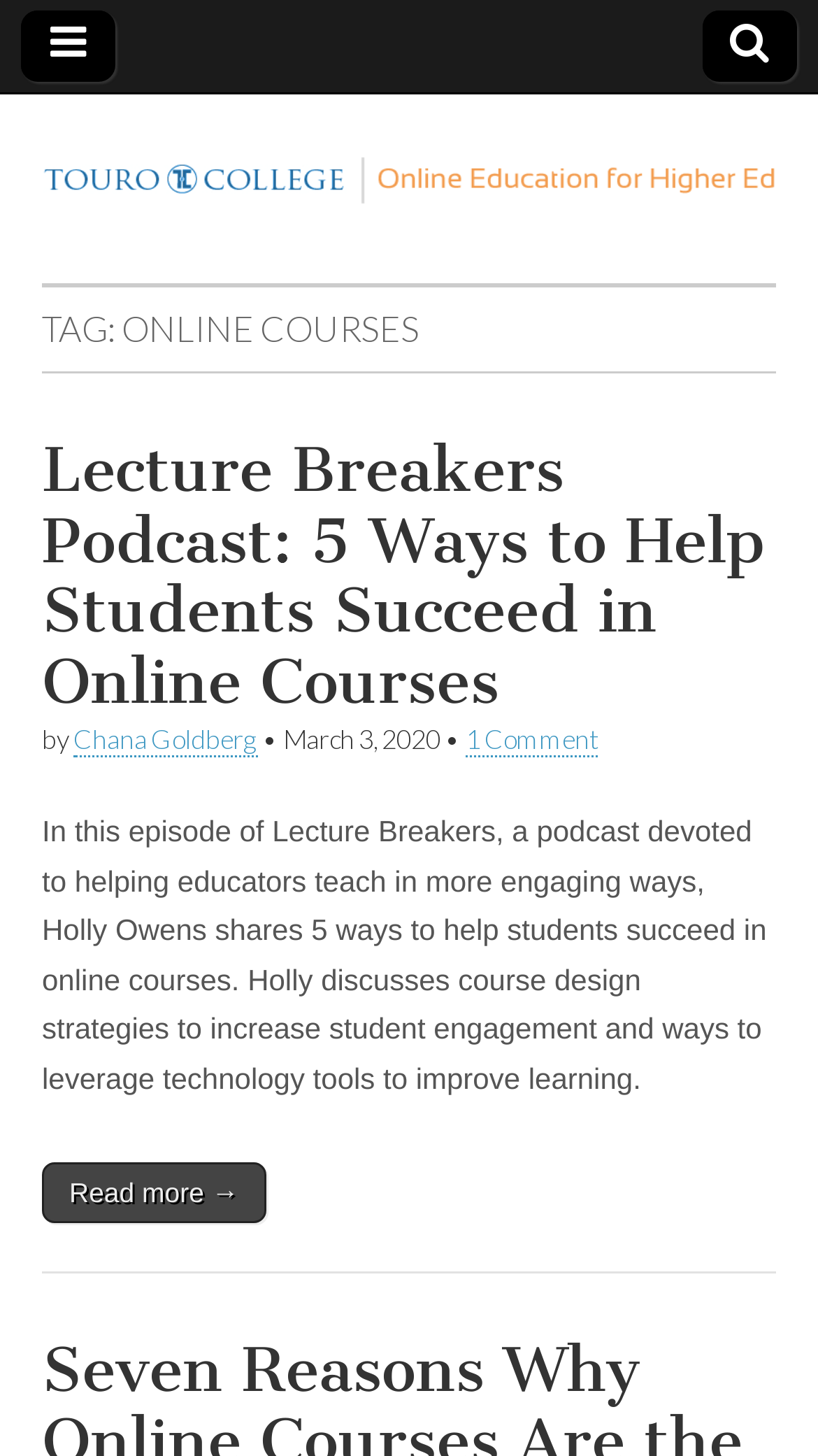Please determine the primary heading and provide its text.

TAG: ONLINE COURSES